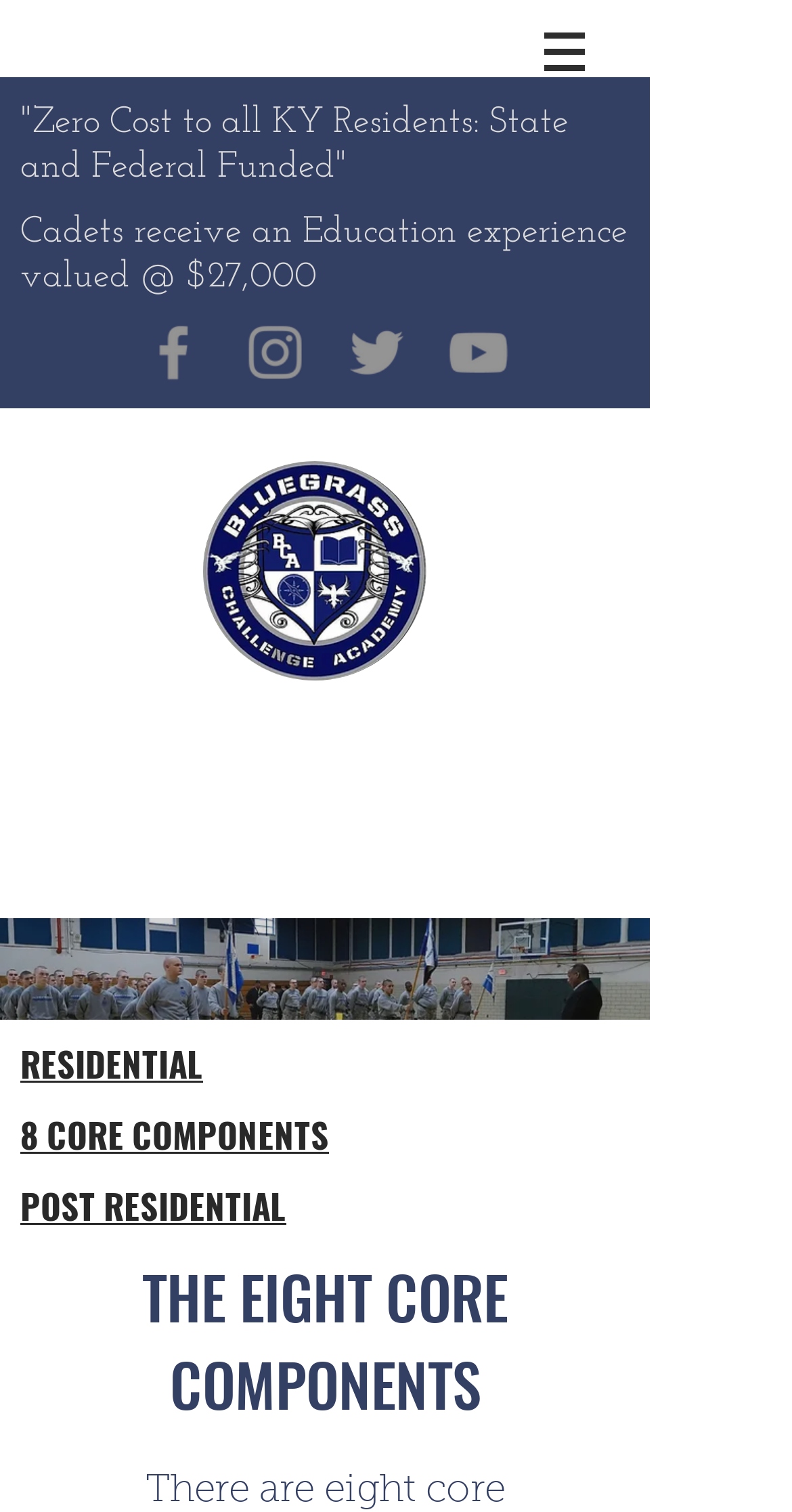Can you give a comprehensive explanation to the question given the content of the image?
What is the name of the logo image?

The answer can be found in the image element 'BCA_LOGO_edited.png' which is located at the top of the webpage and serves as the logo of the BlueGrass Challenge Academy.